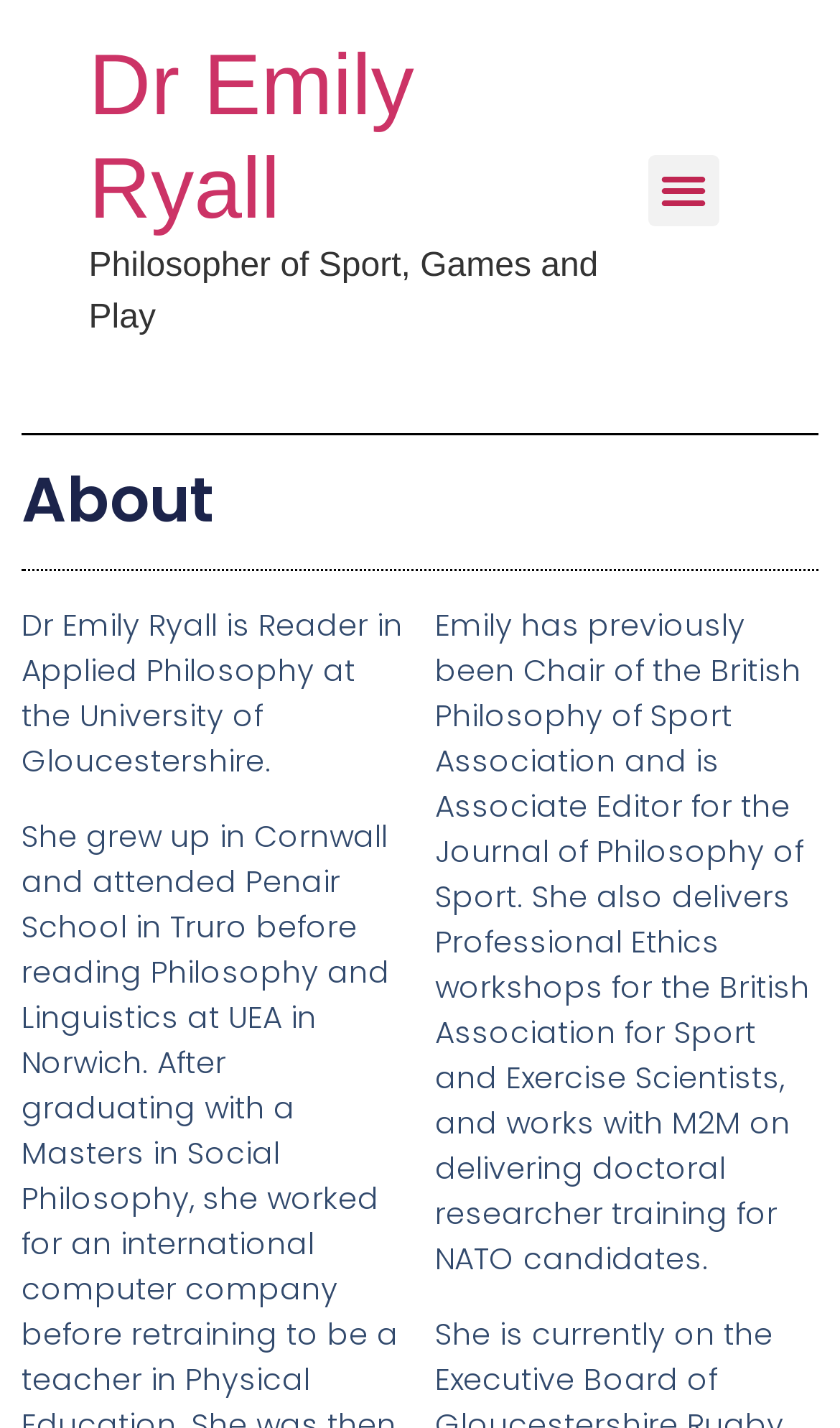Locate the UI element that matches the description Menu in the webpage screenshot. Return the bounding box coordinates in the format (top-left x, top-left y, bottom-right x, bottom-right y), with values ranging from 0 to 1.

[0.771, 0.108, 0.856, 0.158]